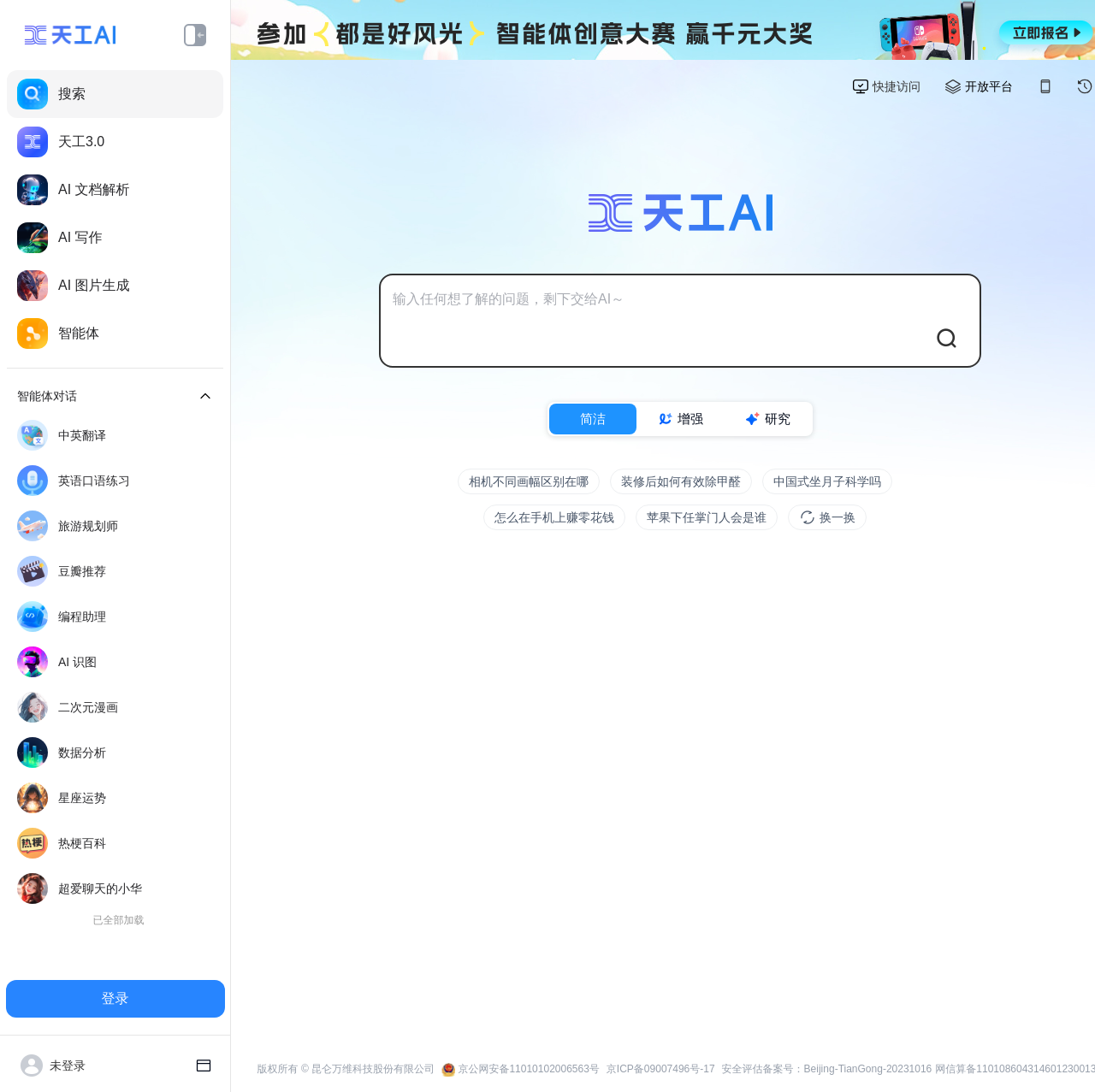What are the three modes of the AI assistant?
Provide an in-depth and detailed explanation in response to the question.

The webpage shows three buttons with the text '简洁', '增强', and '研究', which are likely the three modes of the AI assistant, allowing users to switch between different modes of interaction.